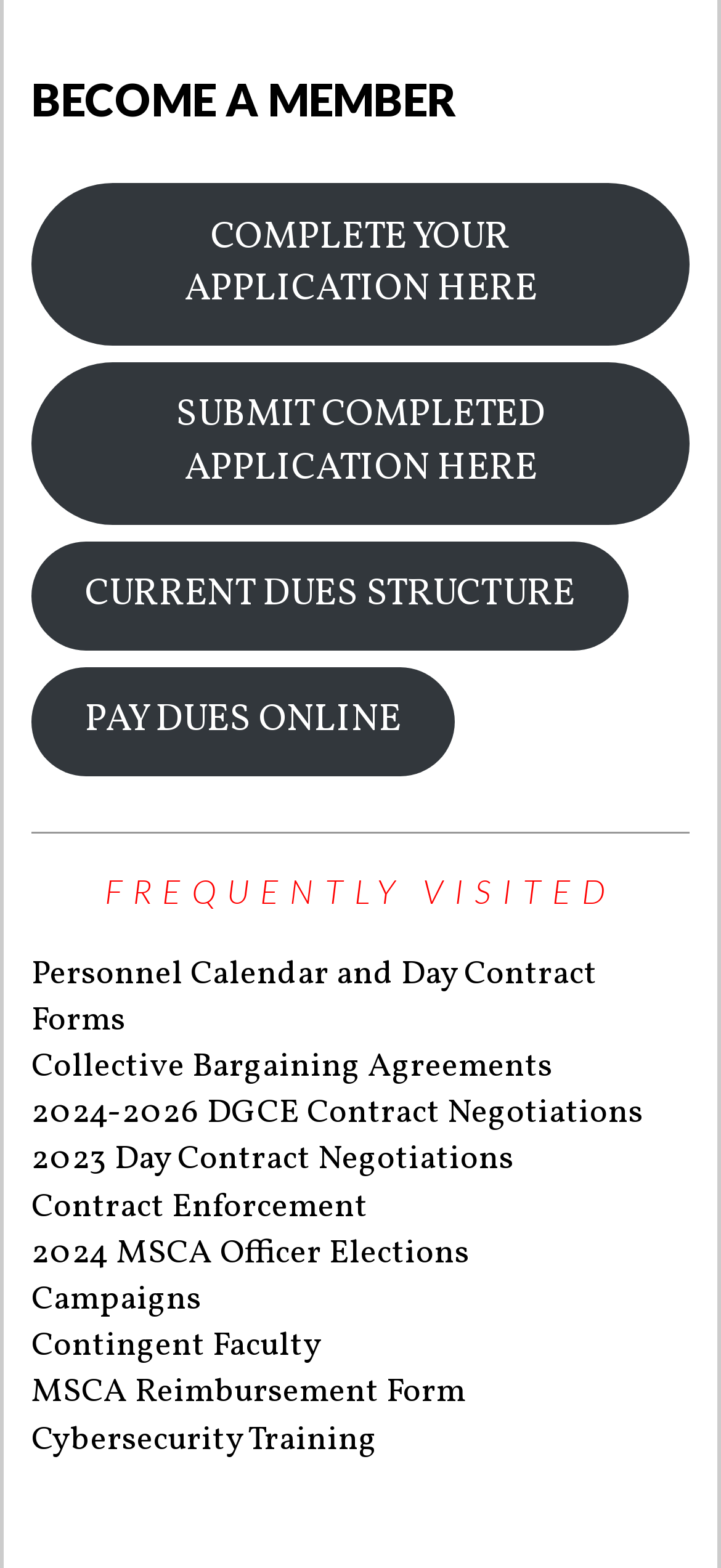Please identify the bounding box coordinates of the clickable area that will allow you to execute the instruction: "Visit the page with 1213 listings".

None